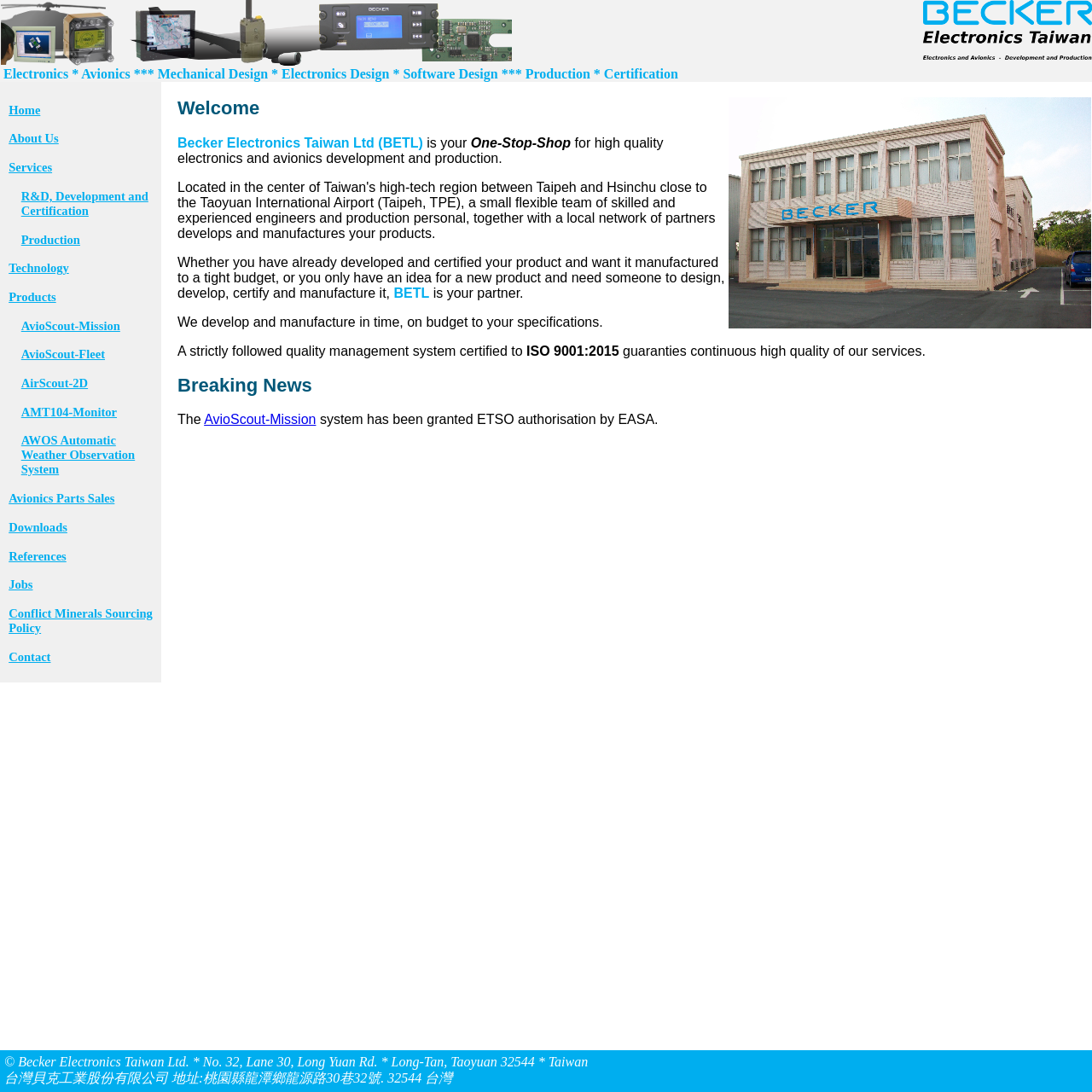Could you find the bounding box coordinates of the clickable area to complete this instruction: "View the AvioScout-Mission product"?

[0.017, 0.29, 0.148, 0.307]